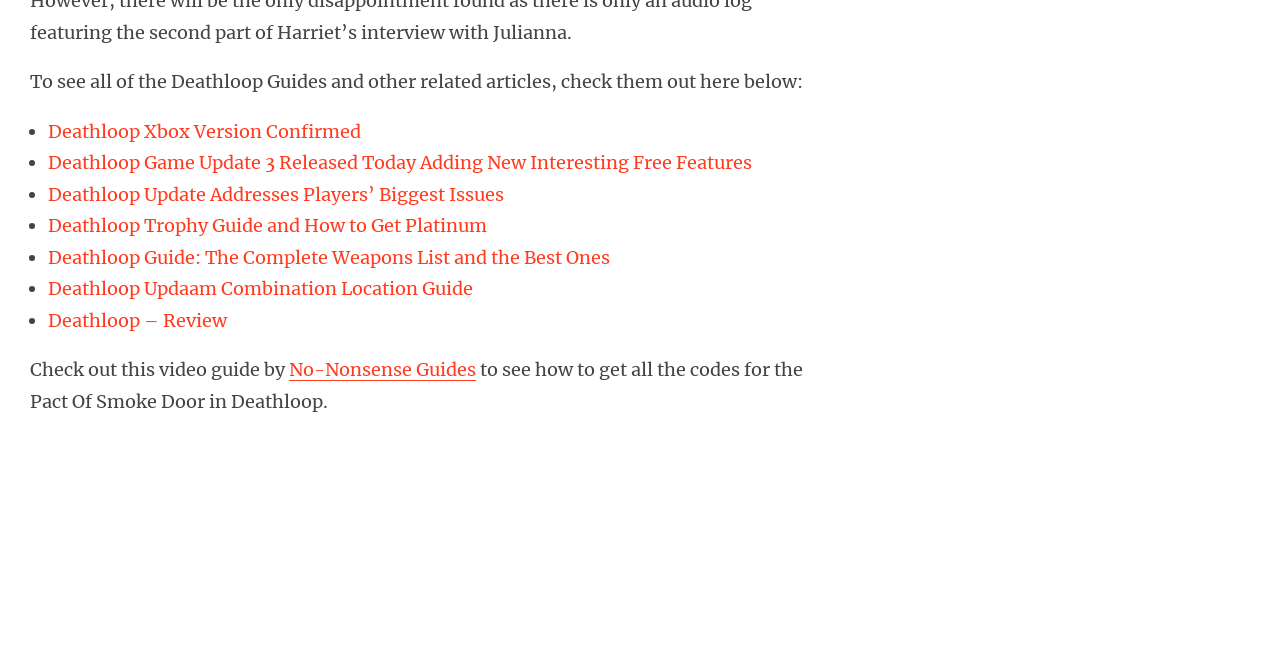Determine the bounding box coordinates for the area you should click to complete the following instruction: "View Deathloop Update Addresses Players’ Biggest Issues".

[0.038, 0.274, 0.394, 0.308]